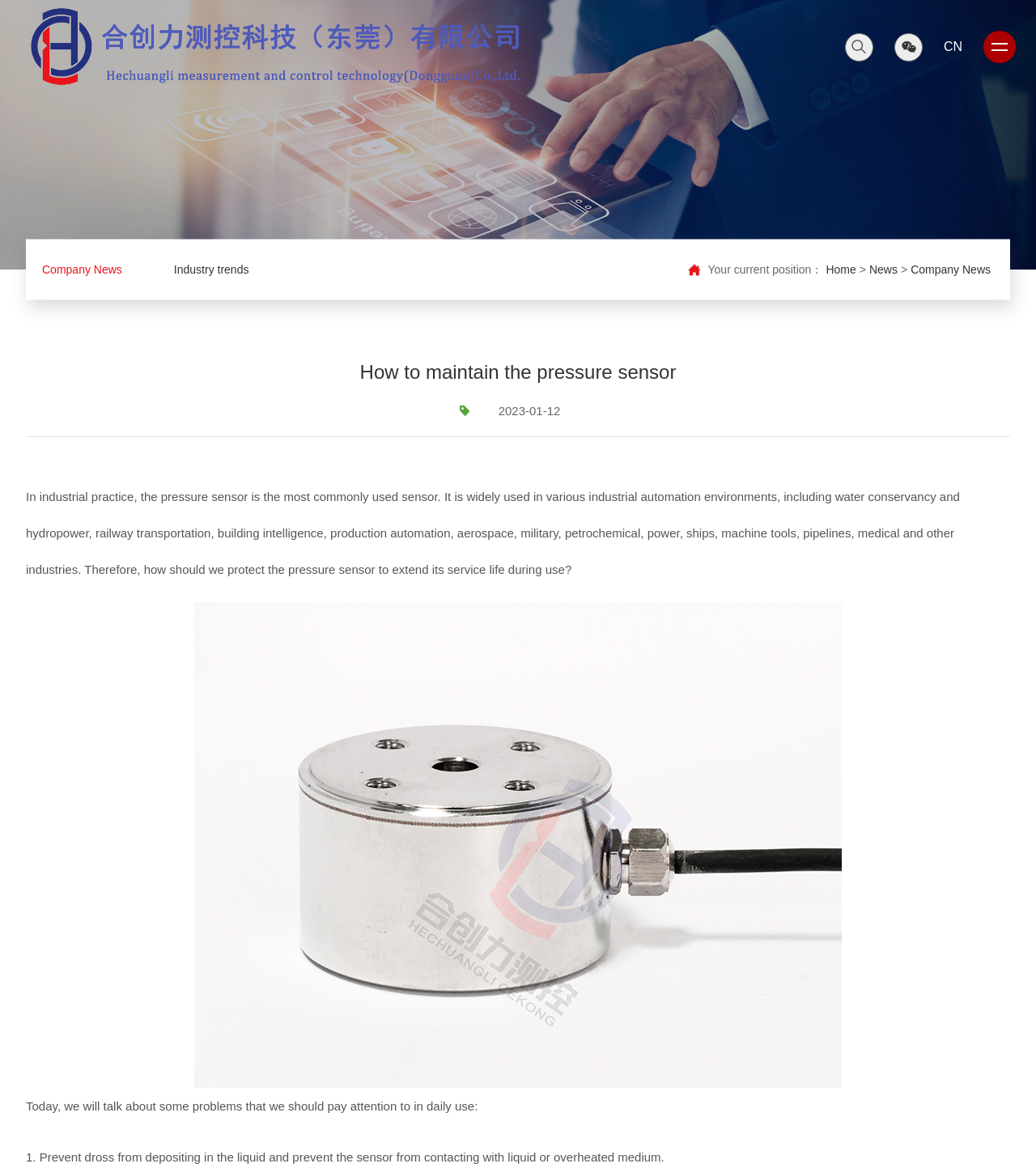Create a detailed narrative describing the layout and content of the webpage.

The webpage appears to be an article about maintaining pressure sensors, with a focus on industrial practices. At the top left corner, there is a logo image, and next to it, a search box with a magnifying glass icon. On the top right corner, there is a language selection option, "CN", and a small image.

Below the top section, there is a large banner image with the title "News" spanning the entire width of the page. Underneath the banner, there are several navigation links, including "Company News", "Industry trends", and "Home", which are aligned horizontally.

The main content of the article starts with a heading "How to maintain the pressure sensor" followed by a publication date "2023-01-12". The article discusses the importance of pressure sensors in various industrial environments and provides guidance on how to extend their service life. The text is divided into paragraphs, with the first paragraph explaining the widespread use of pressure sensors.

There is a large image, "DSC09845.jpg", placed in the middle of the article, which appears to be an illustration or a diagram related to the topic. The article continues below the image, highlighting some key points to pay attention to when using pressure sensors, including preventing dross from depositing in the liquid and avoiding contact with liquid or overheated medium.